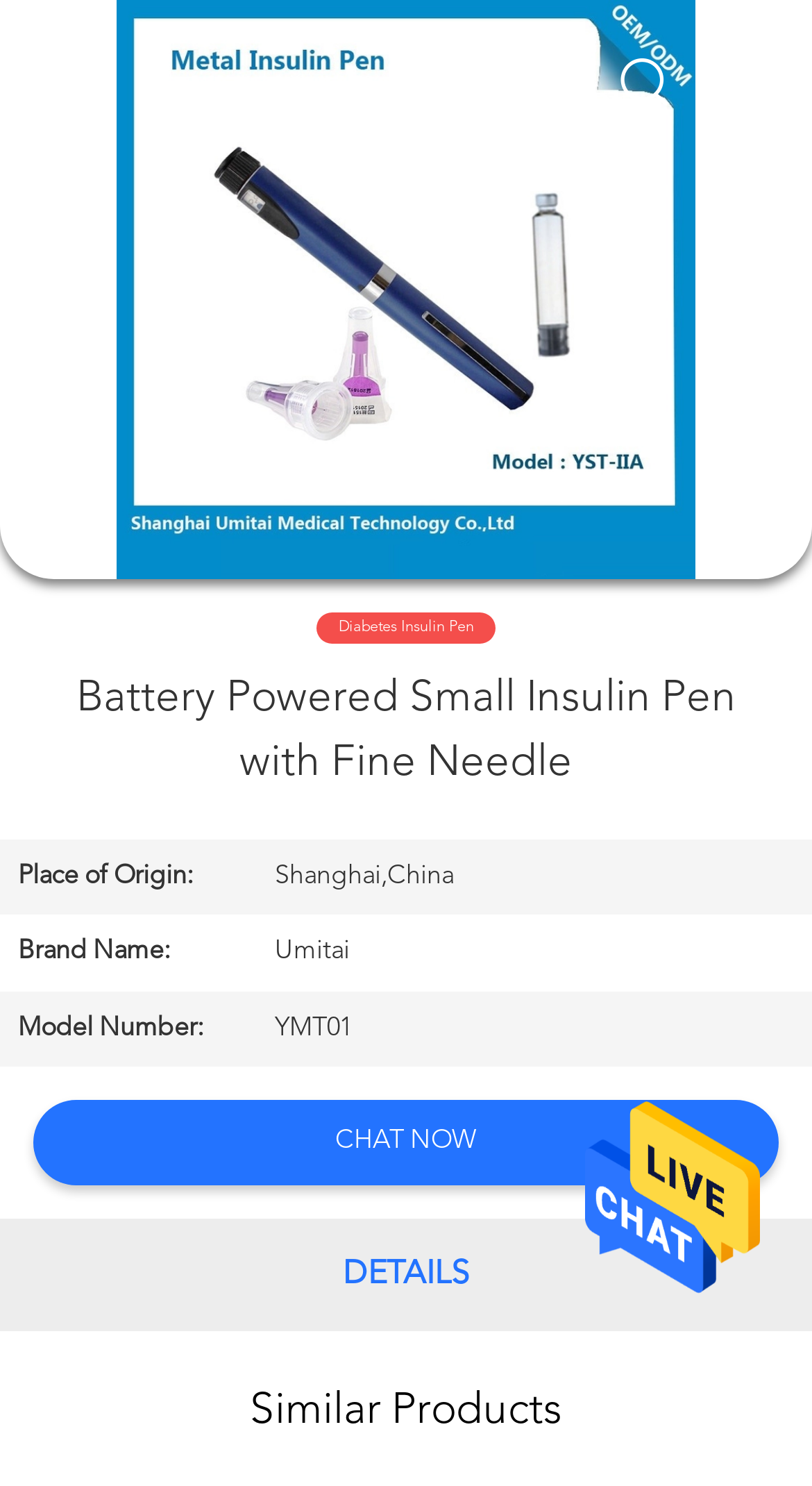Please mark the clickable region by giving the bounding box coordinates needed to complete this instruction: "Learn about the company".

[0.0, 0.296, 0.218, 0.383]